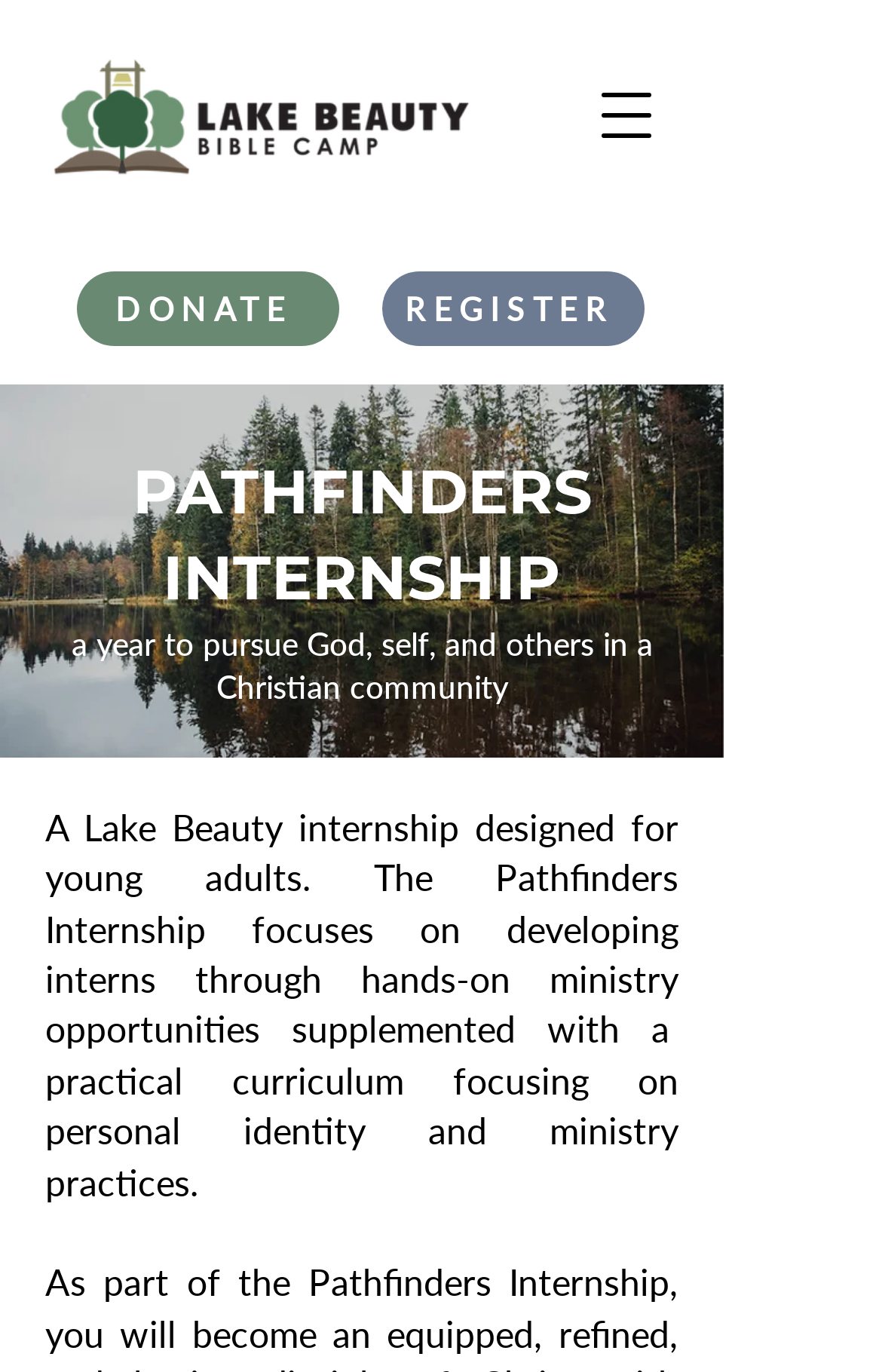What is the location of the internship?
Using the image as a reference, answer the question in detail.

I deduced this answer by looking at the image element with the text 'Forest Lake' which suggests that the internship is located near a lake, and the name 'LakeBeautyBibleCamp' in the root element also supports this conclusion.